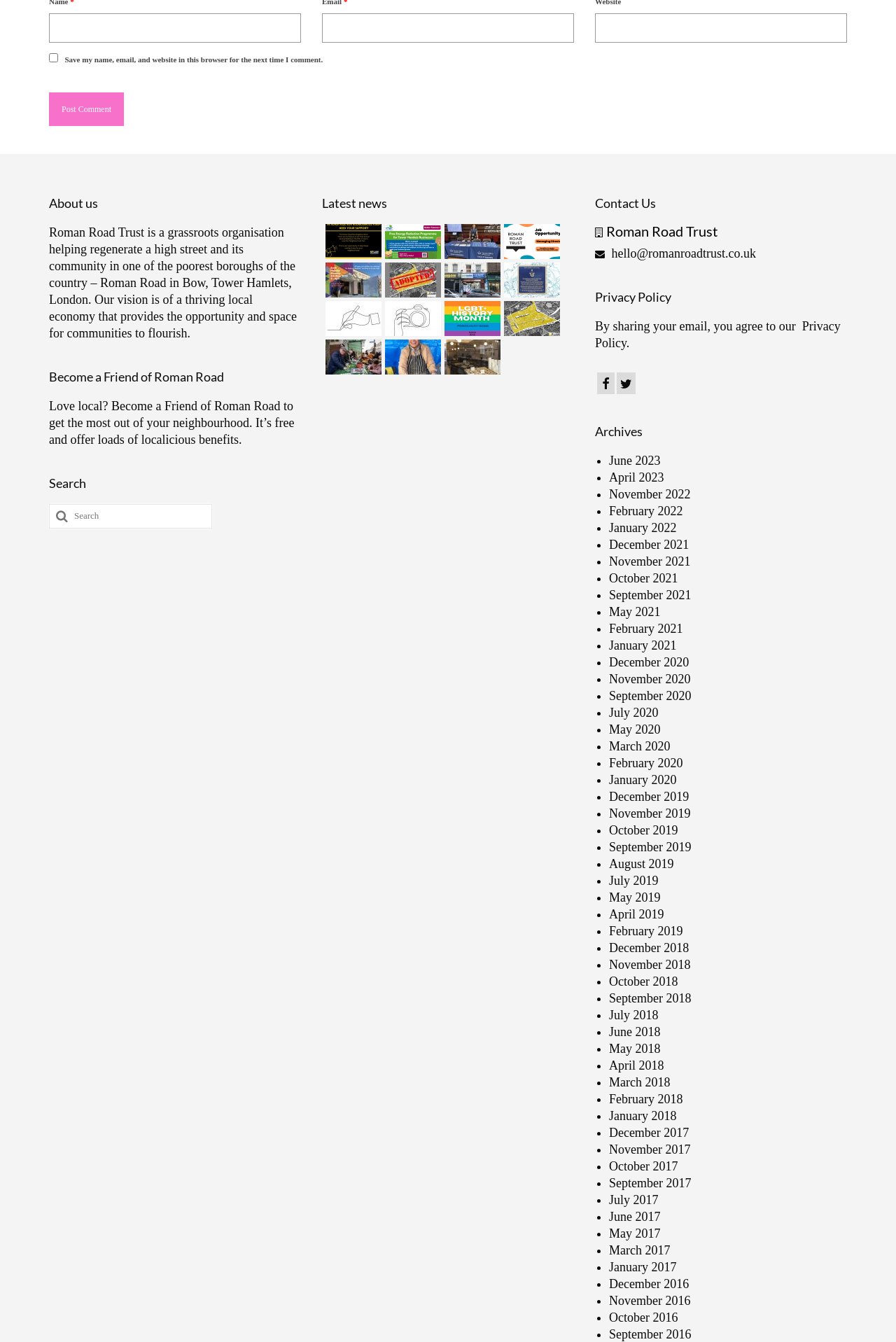Locate the bounding box coordinates of the area where you should click to accomplish the instruction: "Search for something".

[0.055, 0.375, 0.237, 0.394]